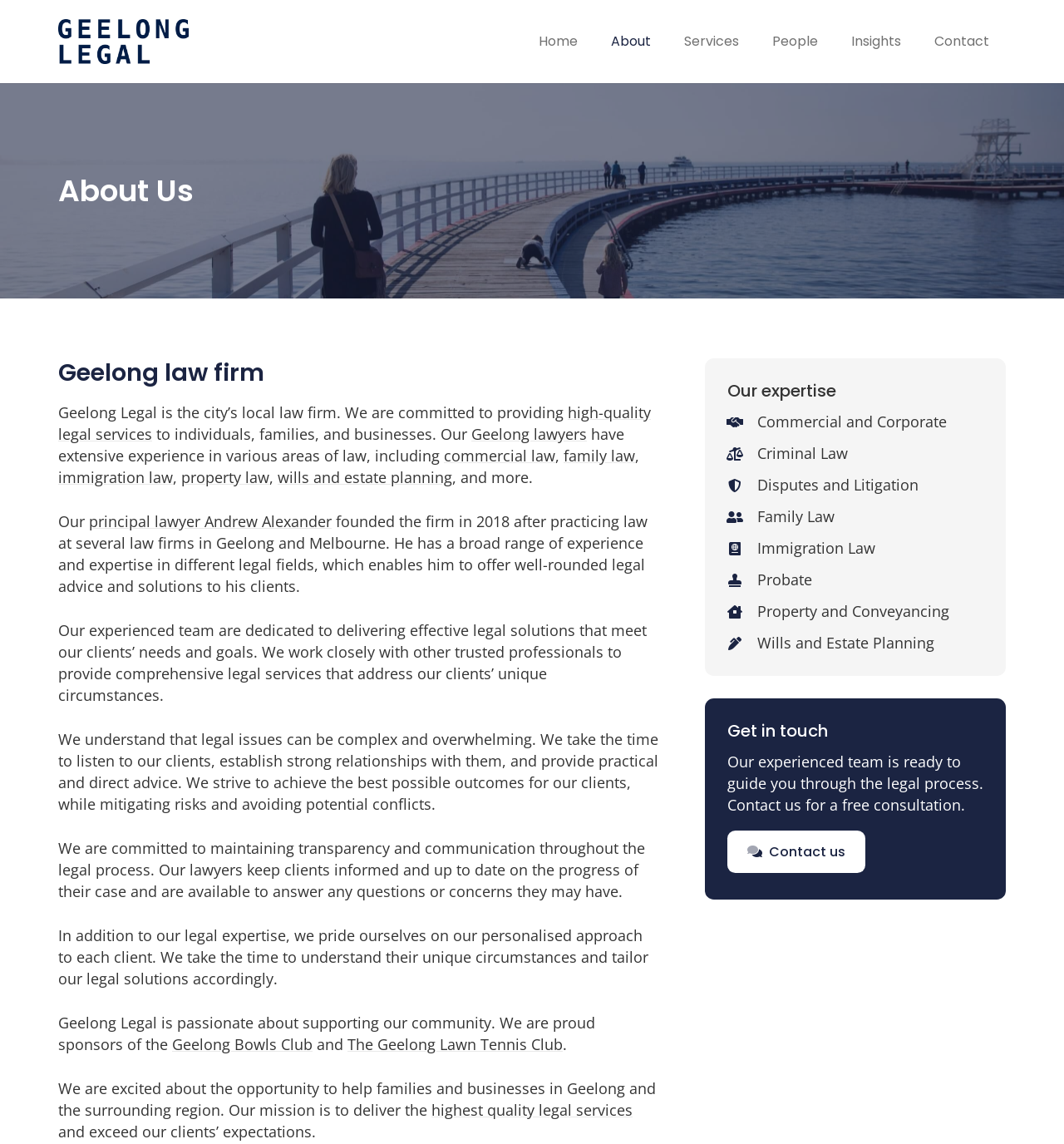What is the name of the law firm? Using the information from the screenshot, answer with a single word or phrase.

Geelong Legal